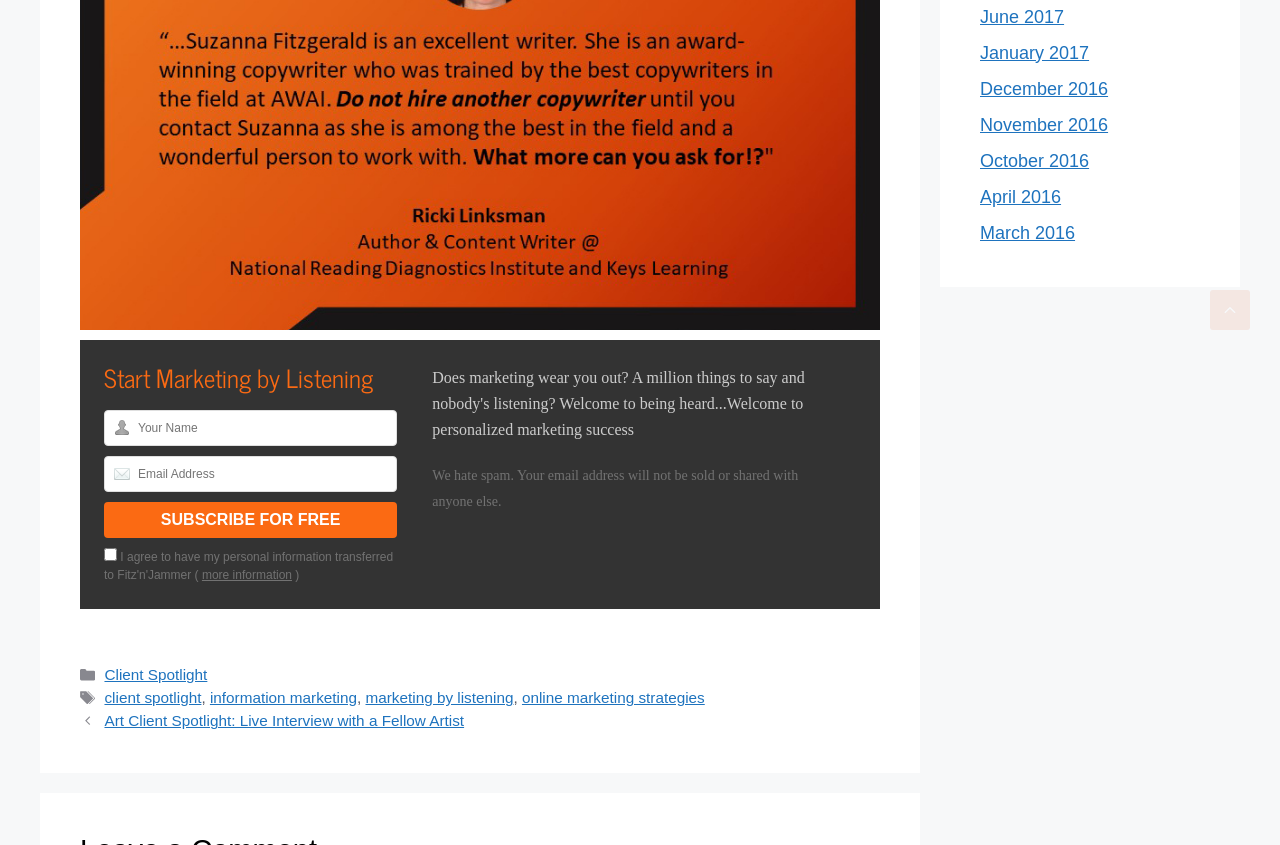Provide a brief response using a word or short phrase to this question:
What is the topic of the blog post?

Art Client Spotlight